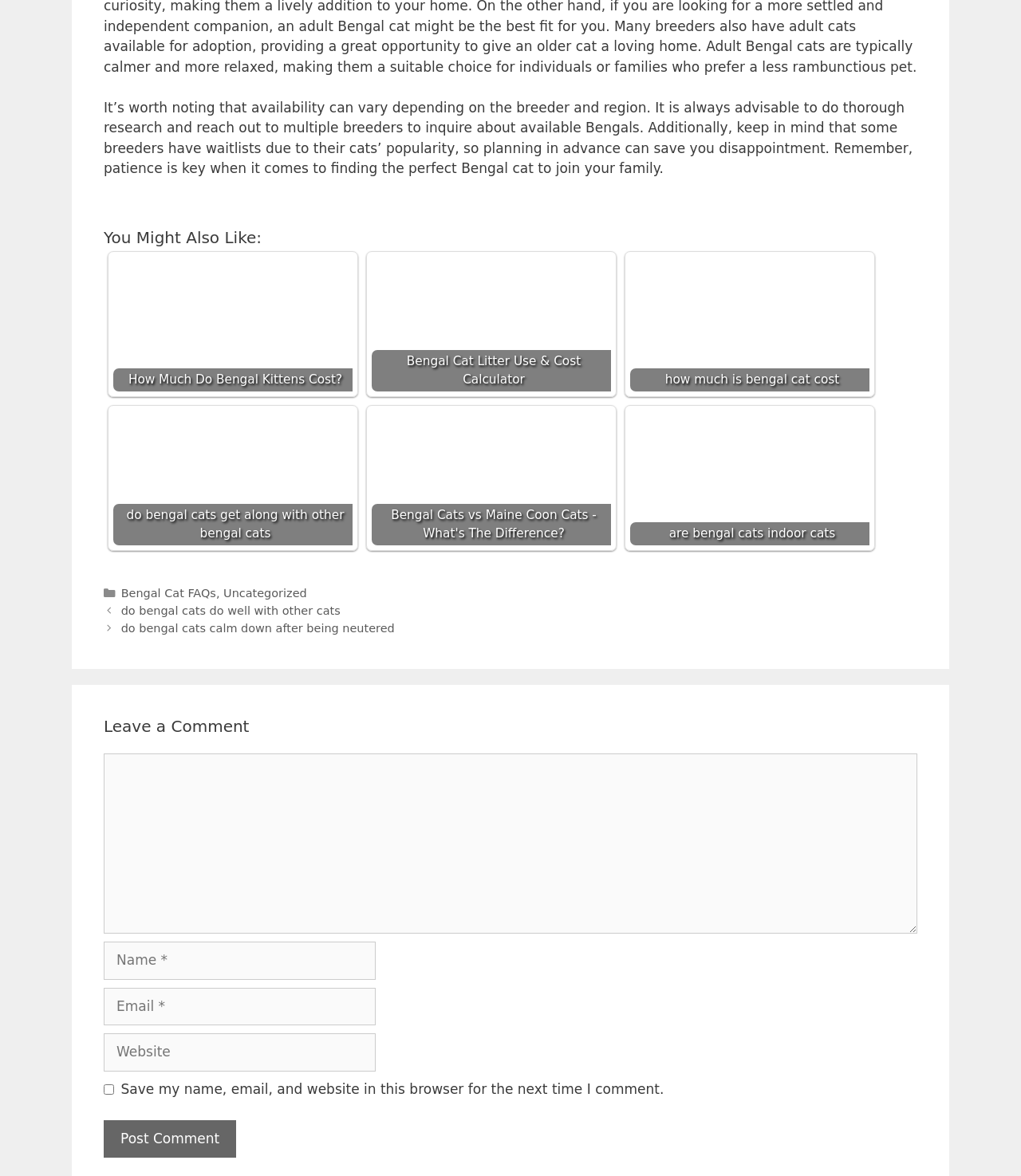Using the provided element description, identify the bounding box coordinates as (top-left x, top-left y, bottom-right x, bottom-right y). Ensure all values are between 0 and 1. Description: parent_node: Comment name="url" placeholder="Website"

[0.102, 0.879, 0.368, 0.911]